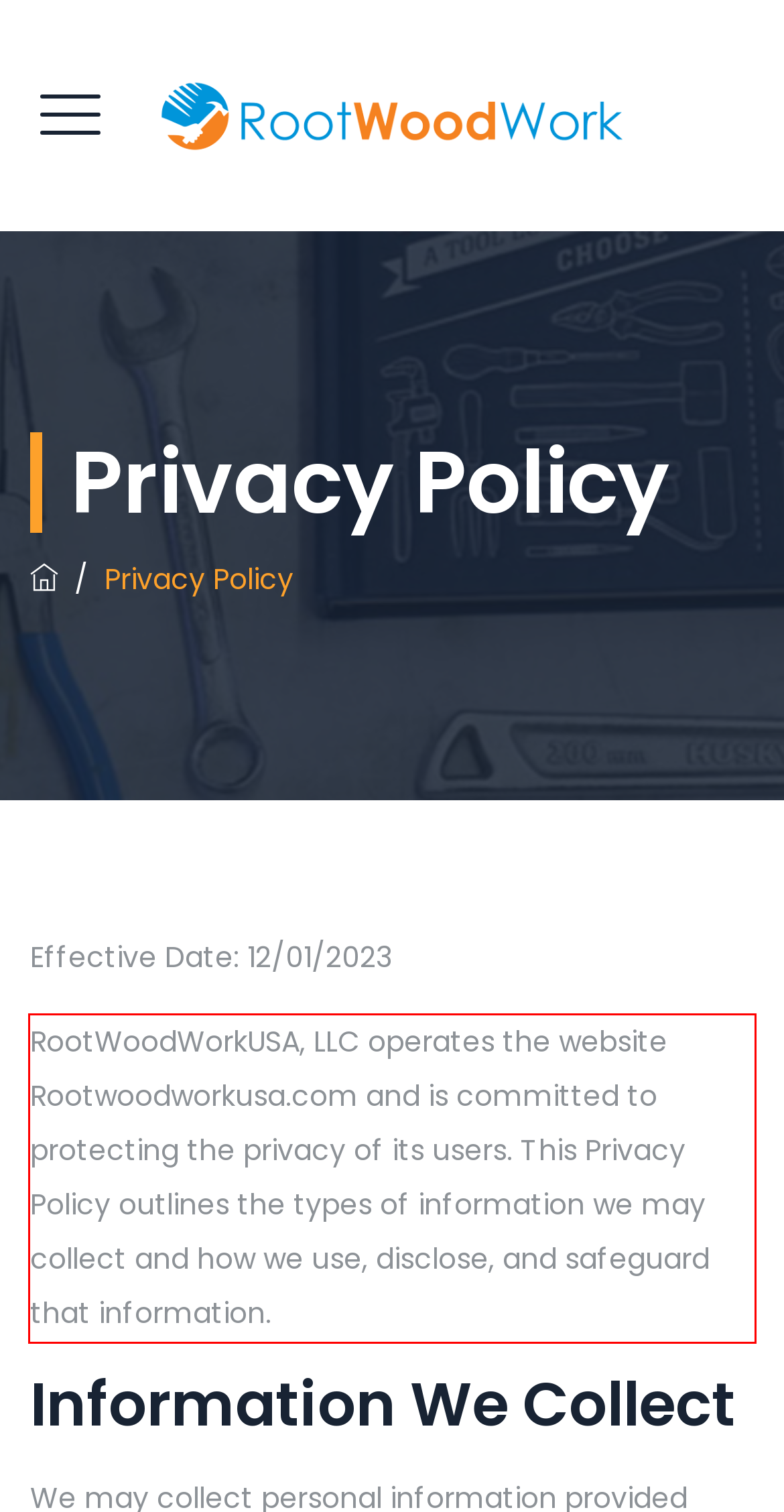In the given screenshot, locate the red bounding box and extract the text content from within it.

RootWoodWorkUSA, LLC operates the website Rootwoodworkusa.com and is committed to protecting the privacy of its users. This Privacy Policy outlines the types of information we may collect and how we use, disclose, and safeguard that information.